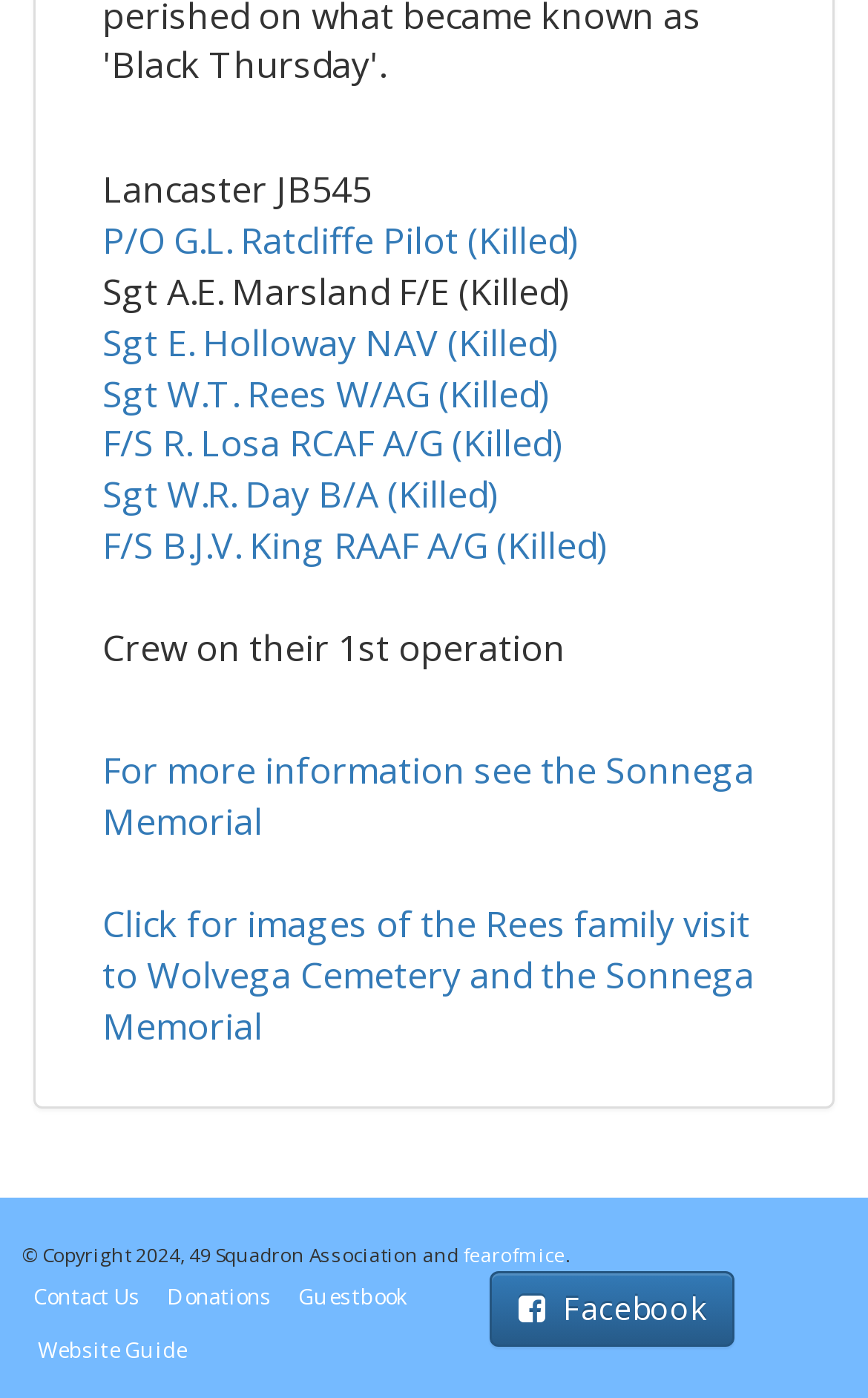What is the copyright year?
Look at the image and respond with a single word or a short phrase.

2024